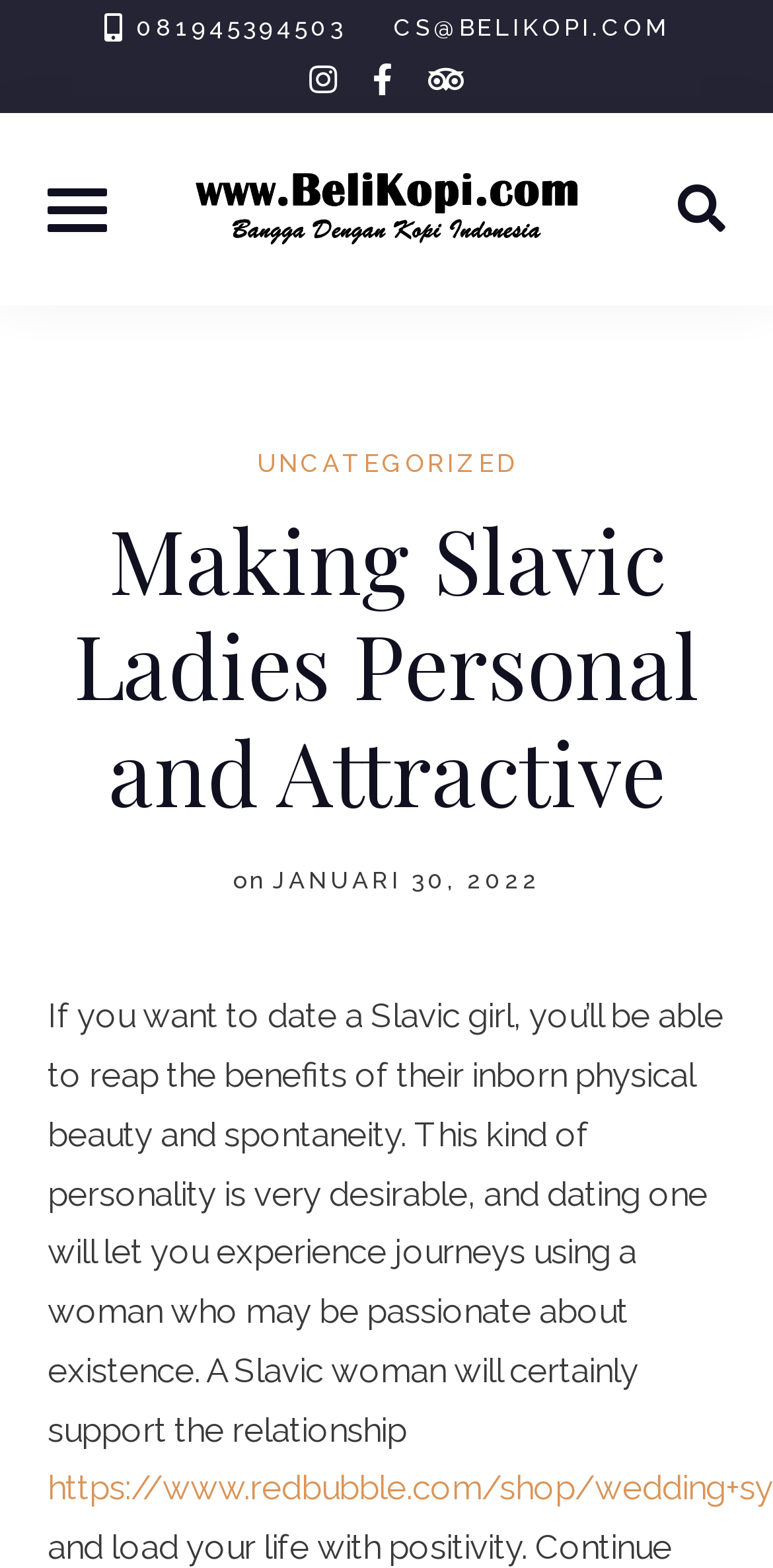Based on the image, provide a detailed response to the question:
What is the website about?

Based on the webpage content, it appears that the website is focused on Slavic ladies, highlighting their physical beauty and spontaneity, and potentially providing a platform for dating or learning more about them.